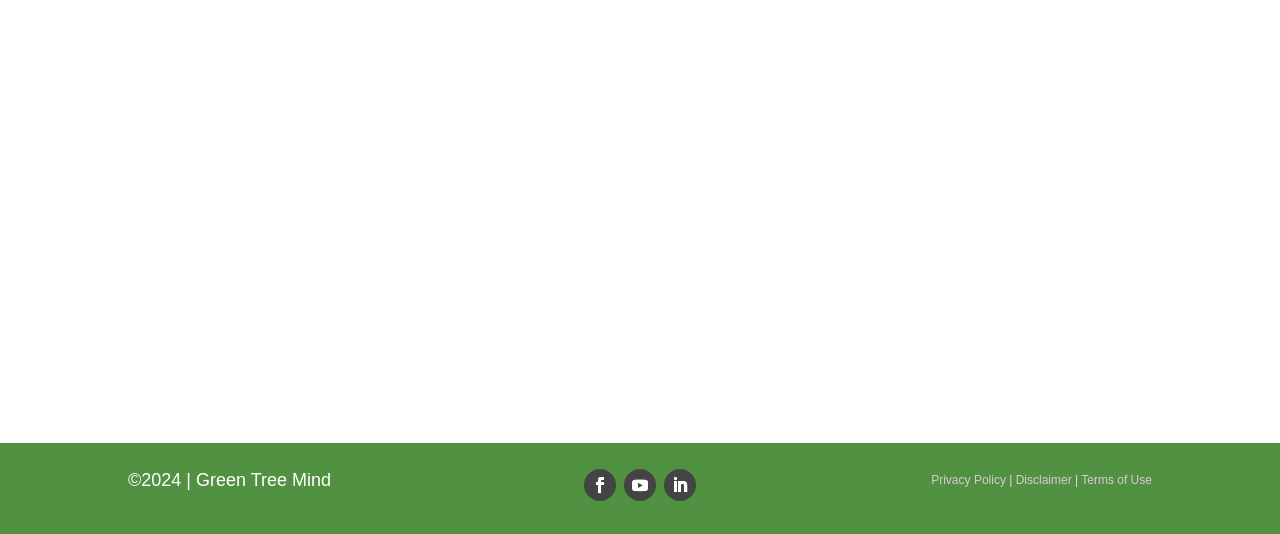Determine the bounding box coordinates of the element that should be clicked to execute the following command: "Schedule a free consultation".

[0.355, 0.561, 0.645, 0.661]